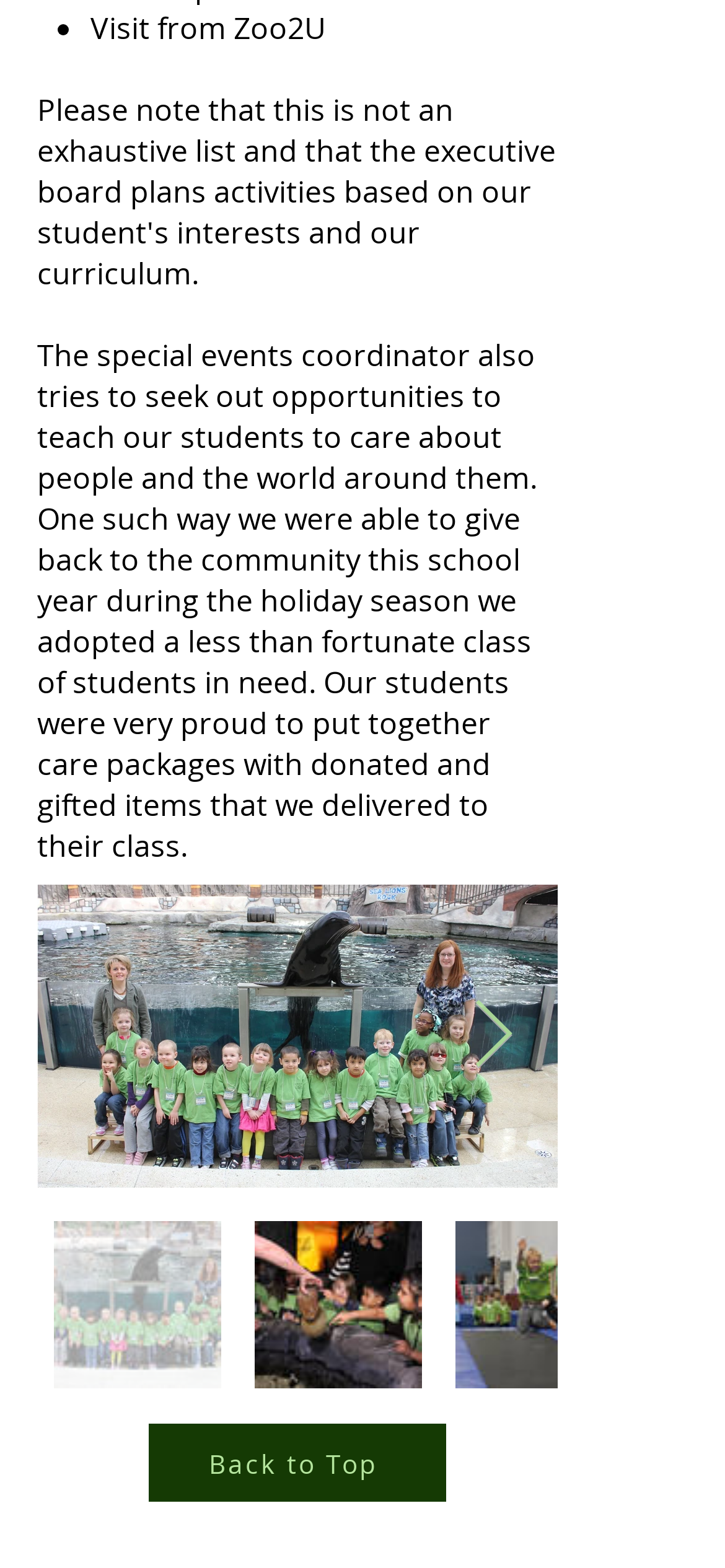Find the bounding box coordinates for the HTML element described as: "Back to Top". The coordinates should consist of four float values between 0 and 1, i.e., [left, top, right, bottom].

[0.205, 0.908, 0.615, 0.958]